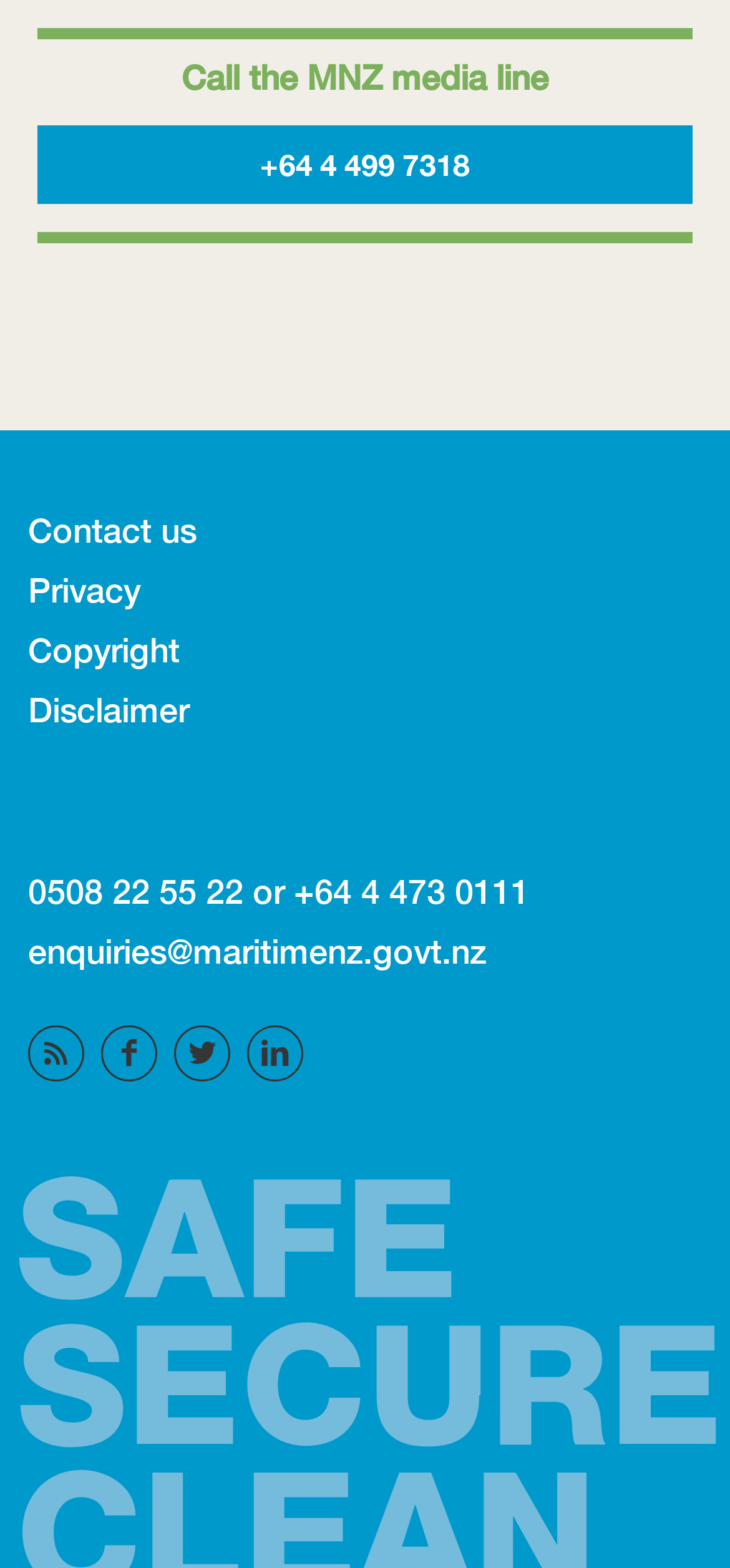What is the email address for enquiries?
Answer with a single word or phrase, using the screenshot for reference.

enquiries@maritimenz.govt.nz